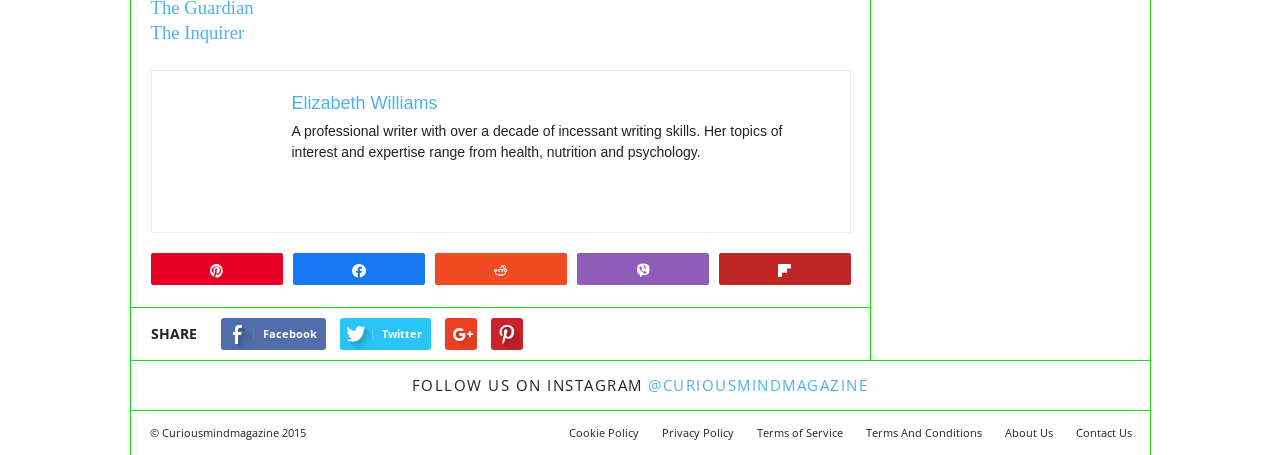What social media platform can be followed?
Kindly give a detailed and elaborate answer to the question.

The answer can be found by looking at the heading element 'FOLLOW US ON INSTAGRAM @CURIOUSMINDMAGAZINE' which suggests that the webpage is promoting its Instagram account.